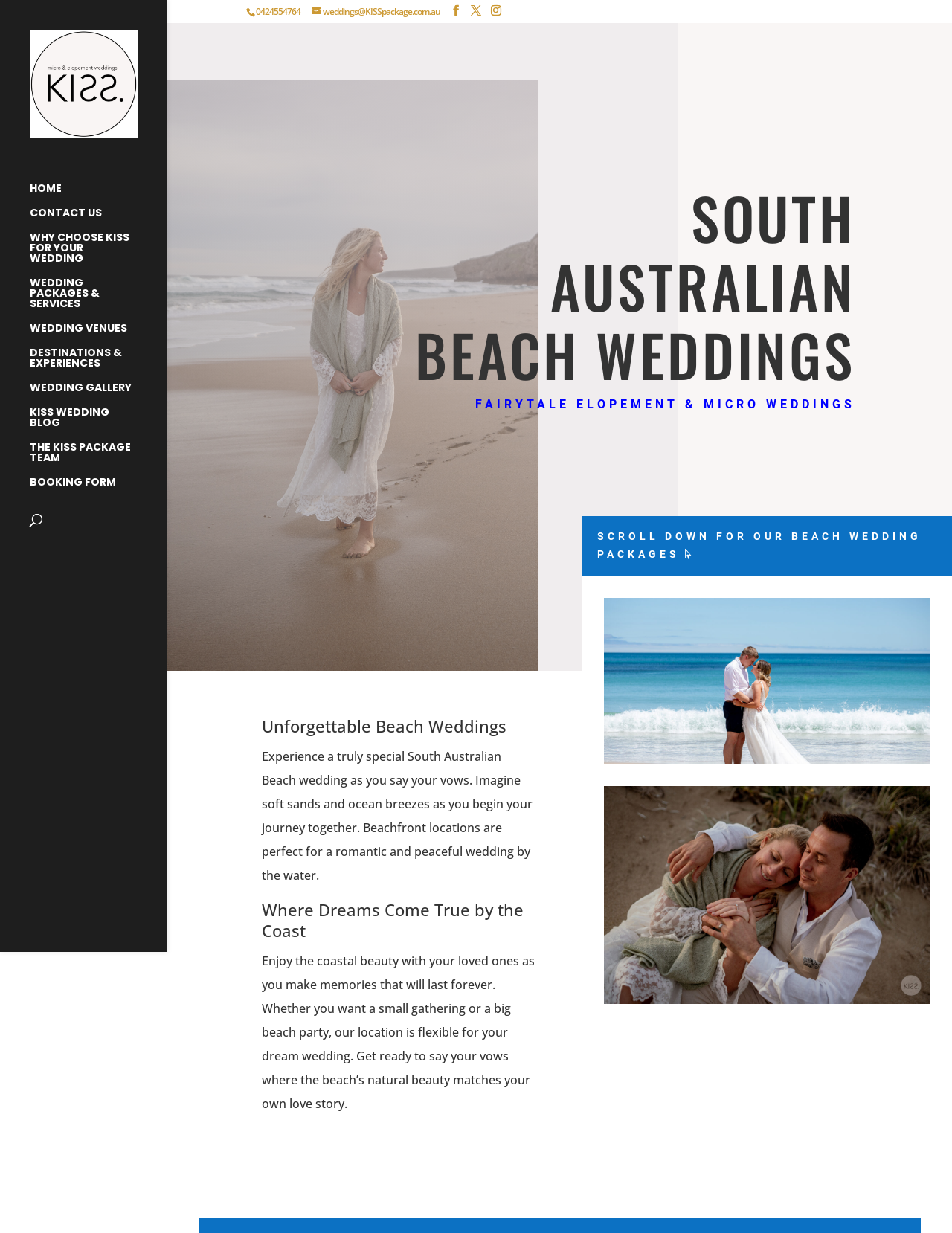Please respond to the question using a single word or phrase:
What is the phone number to contact?

0424554764